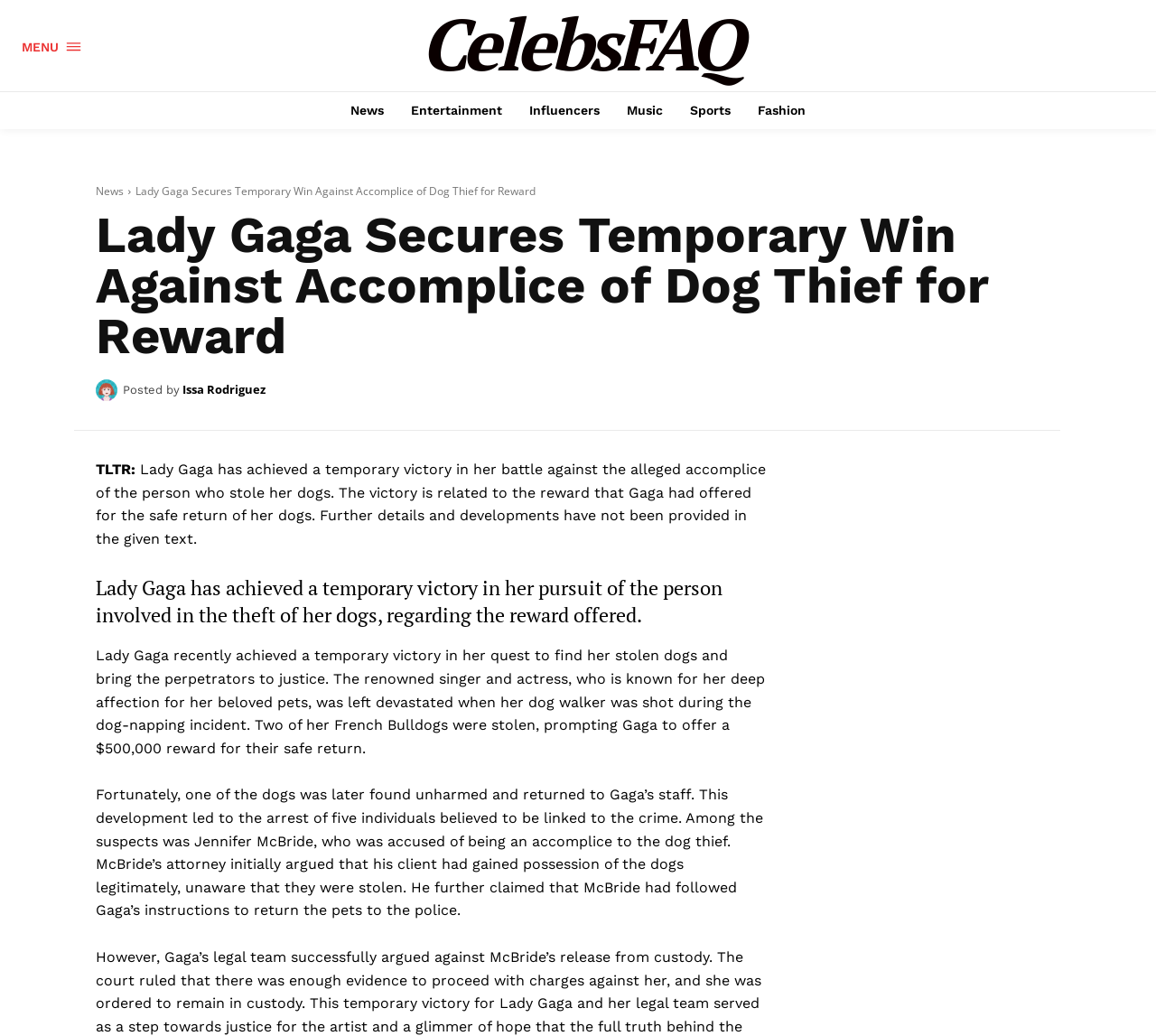Based on the image, please respond to the question with as much detail as possible:
What is the name of the accused accomplice?

The name of the accused accomplice is Jennifer McBride, as mentioned in the article, which states that 'Among the suspects was Jennifer McBride, who was accused of being an accomplice to the dog thief'.